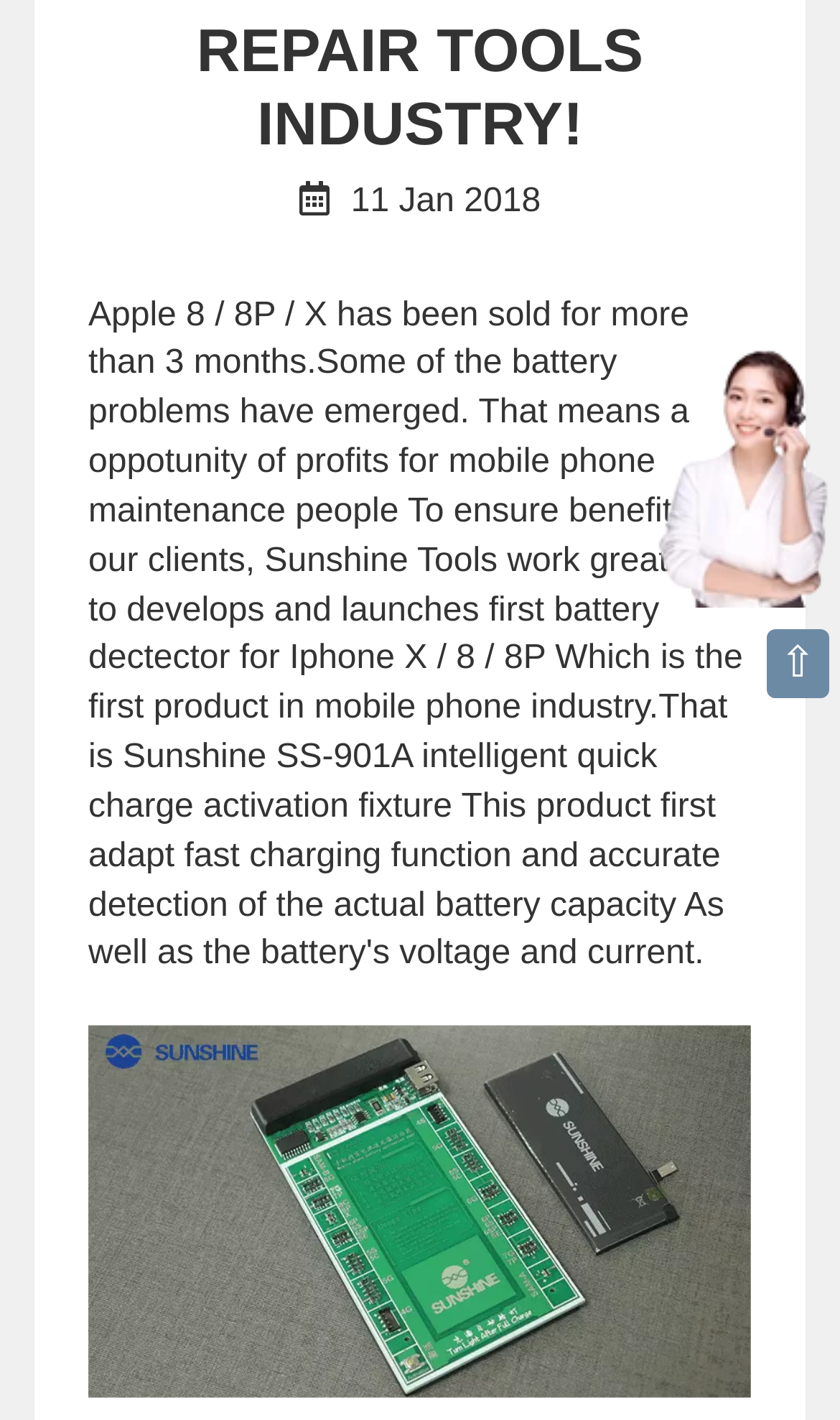Using the element description: "Microscope Camera", determine the bounding box coordinates. The coordinates should be in the format [left, top, right, bottom], with values between 0 and 1.

[0.064, 0.711, 0.335, 0.772]